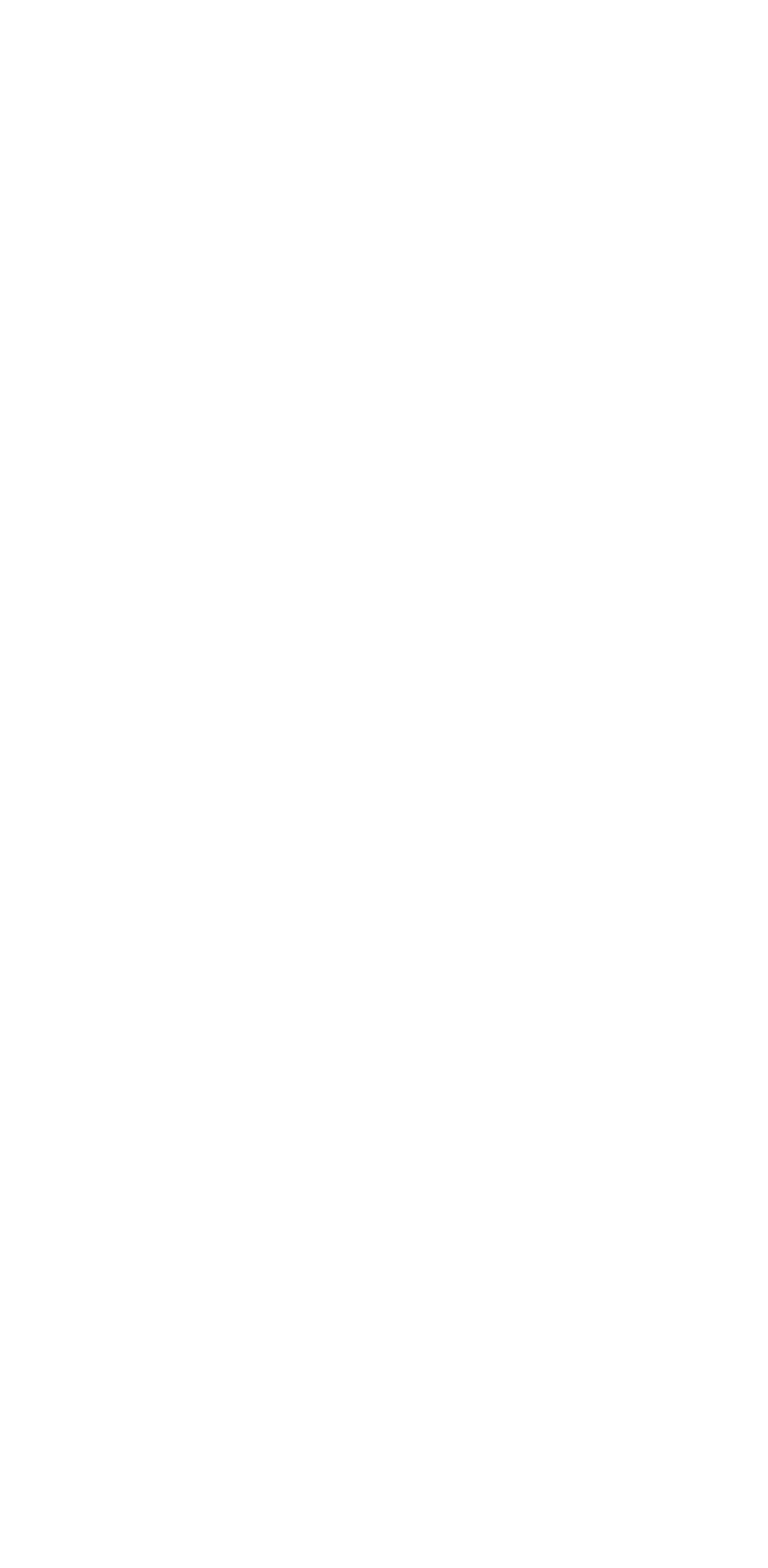Show the bounding box coordinates for the HTML element described as: "US Compliance Data".

[0.485, 0.128, 0.795, 0.153]